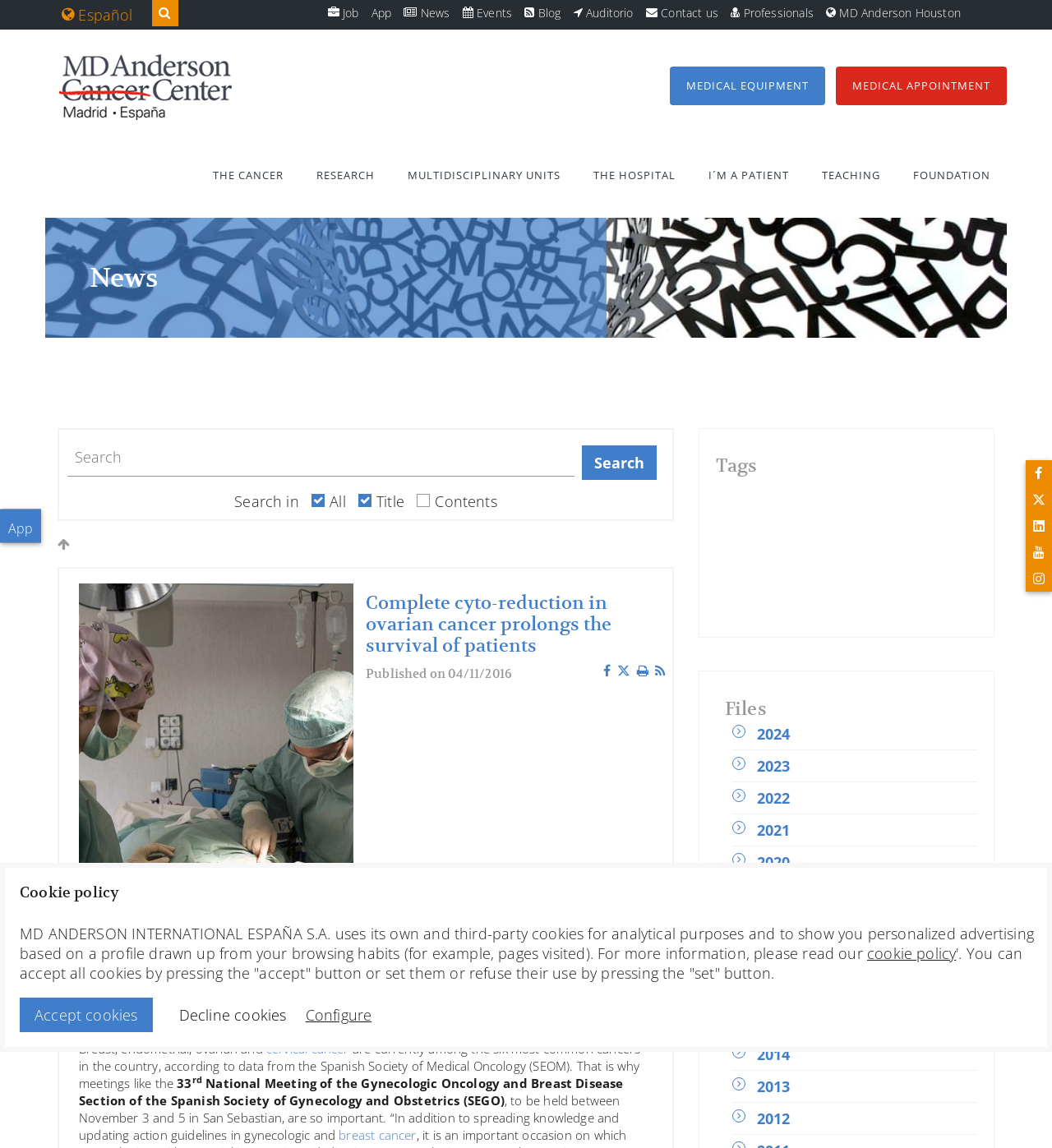Locate the bounding box for the described UI element: "last reply Oct 2012". Ensure the coordinates are four float numbers between 0 and 1, formatted as [left, top, right, bottom].

None